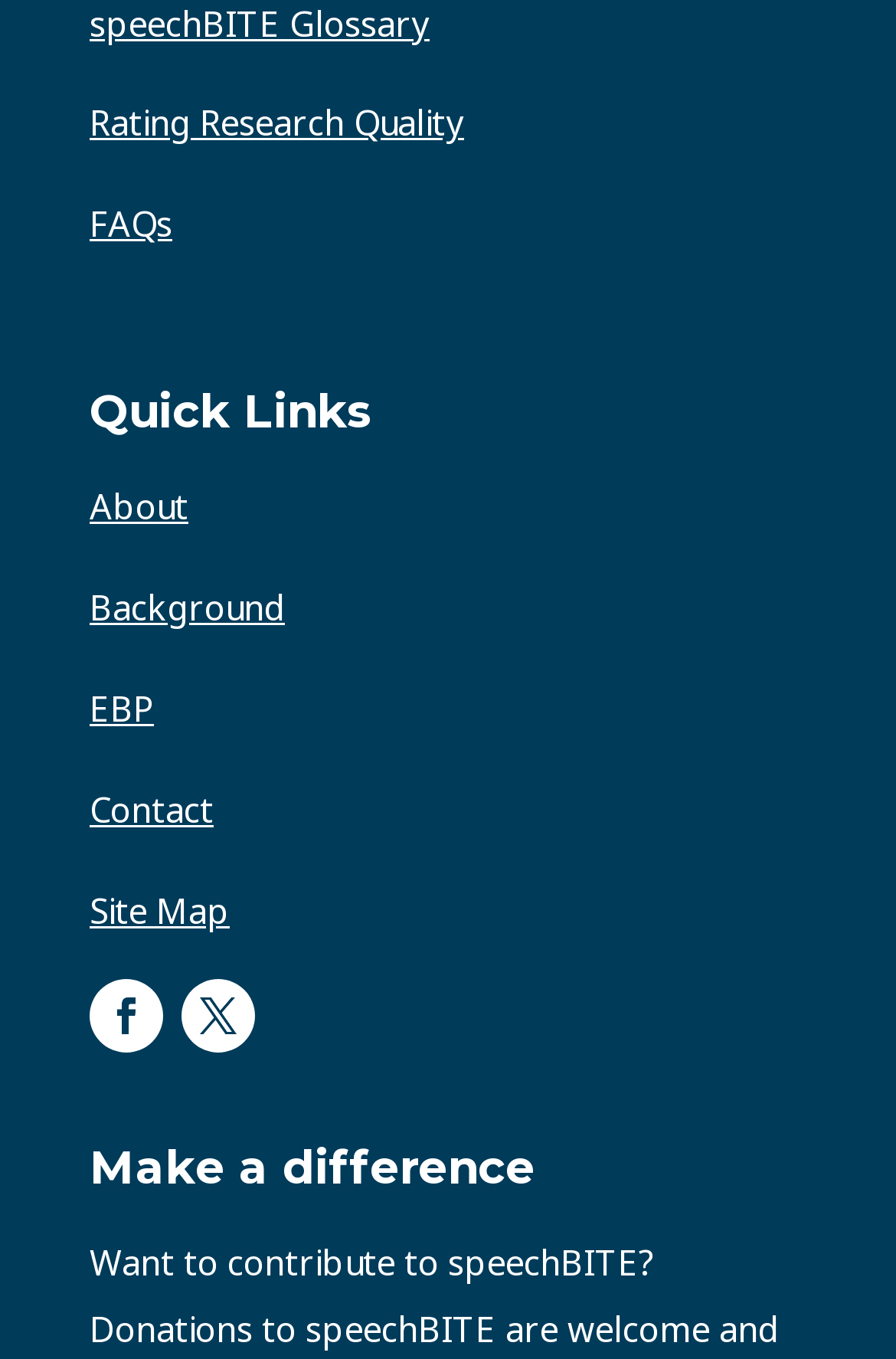Determine the bounding box coordinates of the clickable element to achieve the following action: 'Check out The Farming Insider'. Provide the coordinates as four float values between 0 and 1, formatted as [left, top, right, bottom].

None